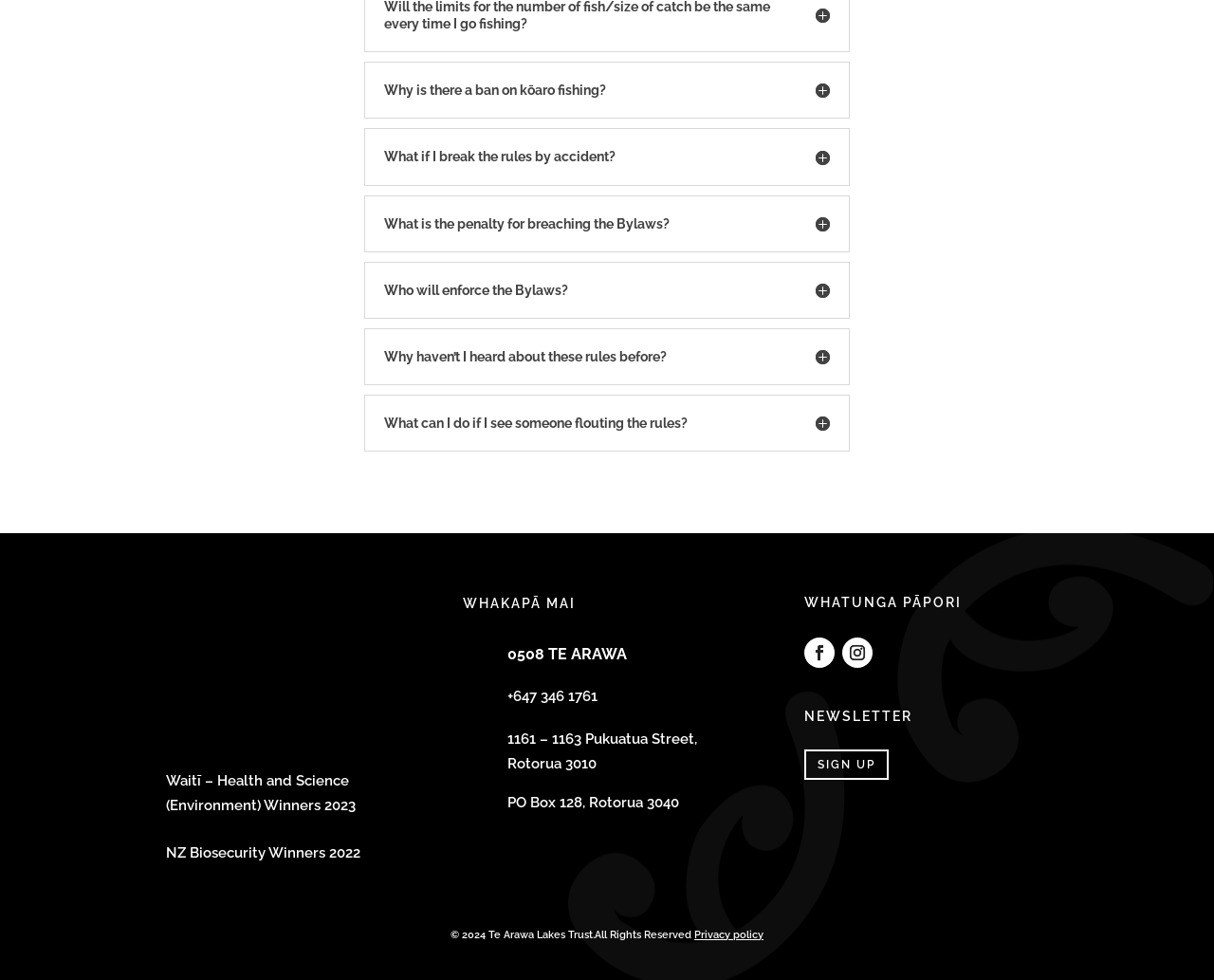Please provide a brief answer to the question using only one word or phrase: 
What is the purpose of the 'SIGN UP' link?

Newsletter subscription